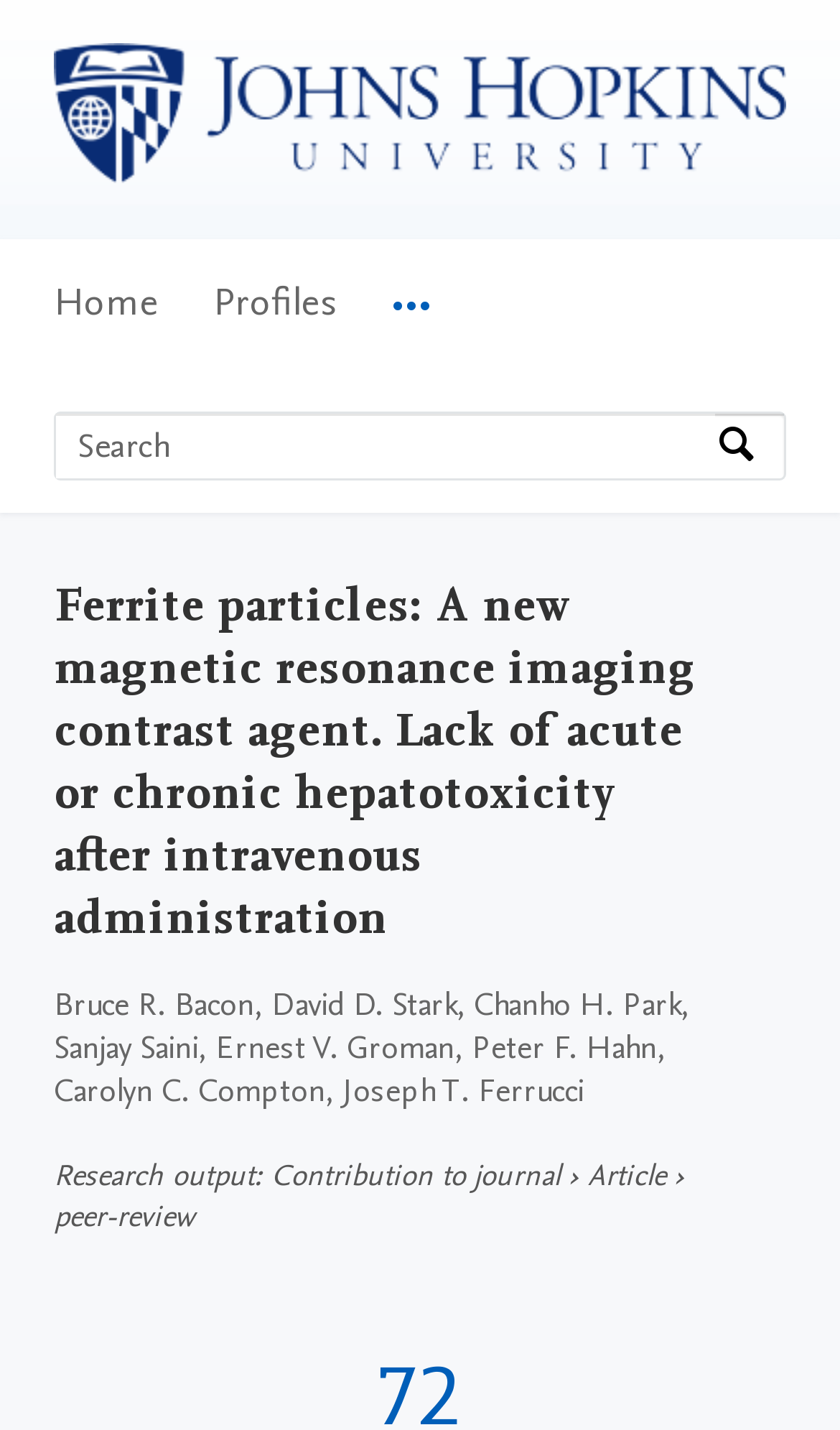Answer the question below with a single word or a brief phrase: 
What is the name of the university on this webpage?

Johns Hopkins University